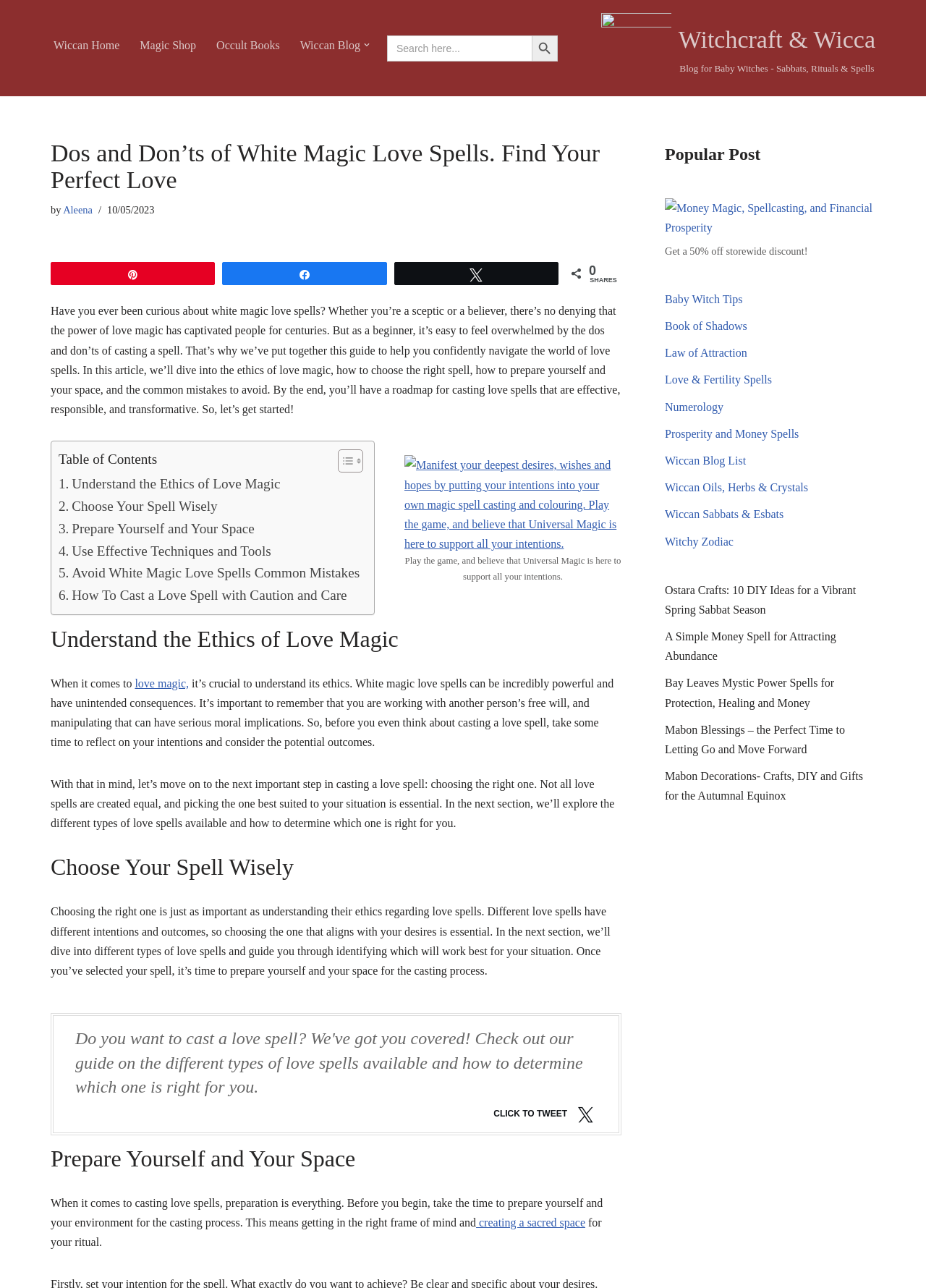Identify the bounding box coordinates of the section to be clicked to complete the task described by the following instruction: "View The Mind Readers book details". The coordinates should be four float numbers between 0 and 1, formatted as [left, top, right, bottom].

None